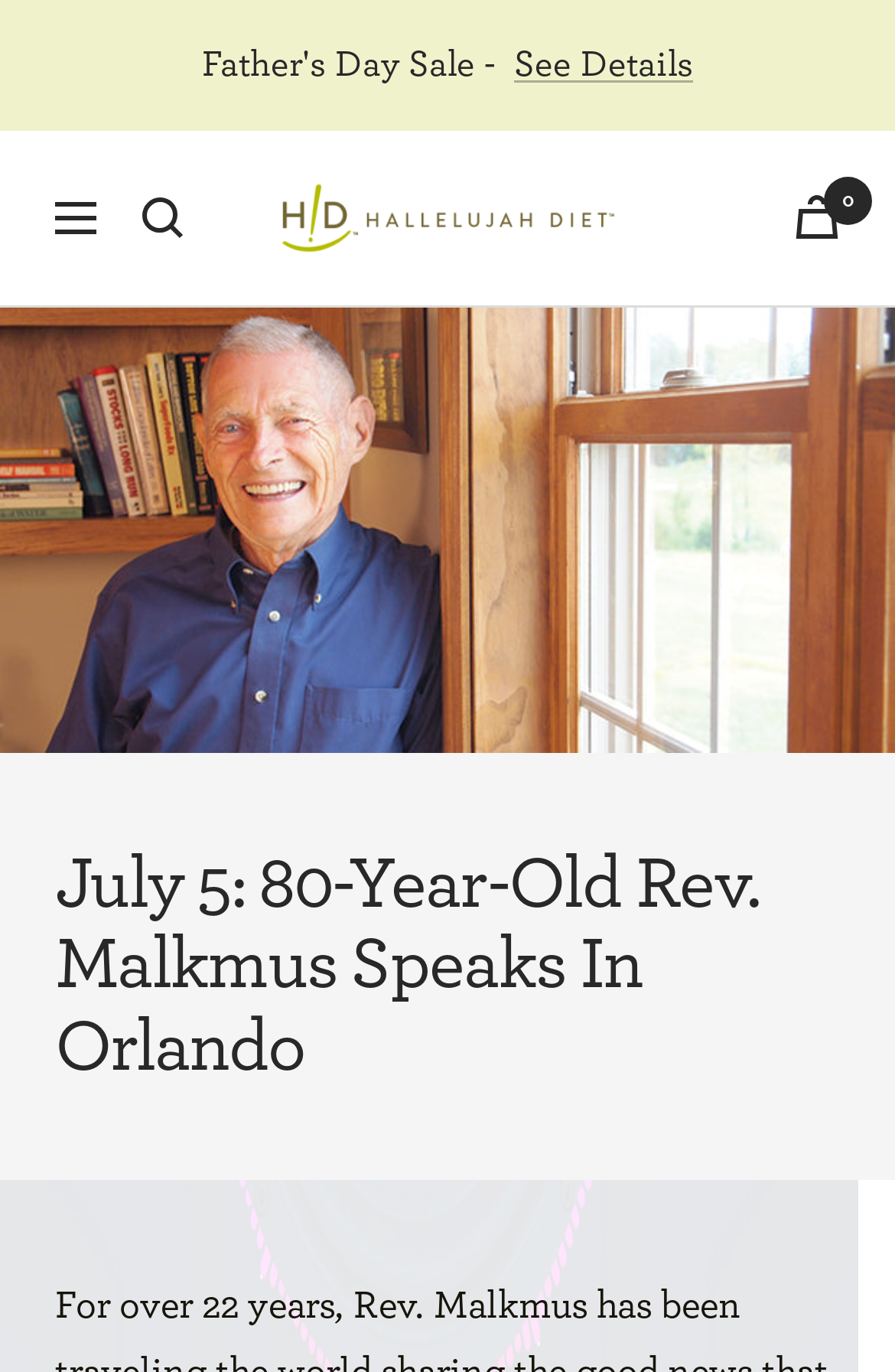Locate the headline of the webpage and generate its content.

July 5: 80-Year-Old Rev. Malkmus Speaks In Orlando